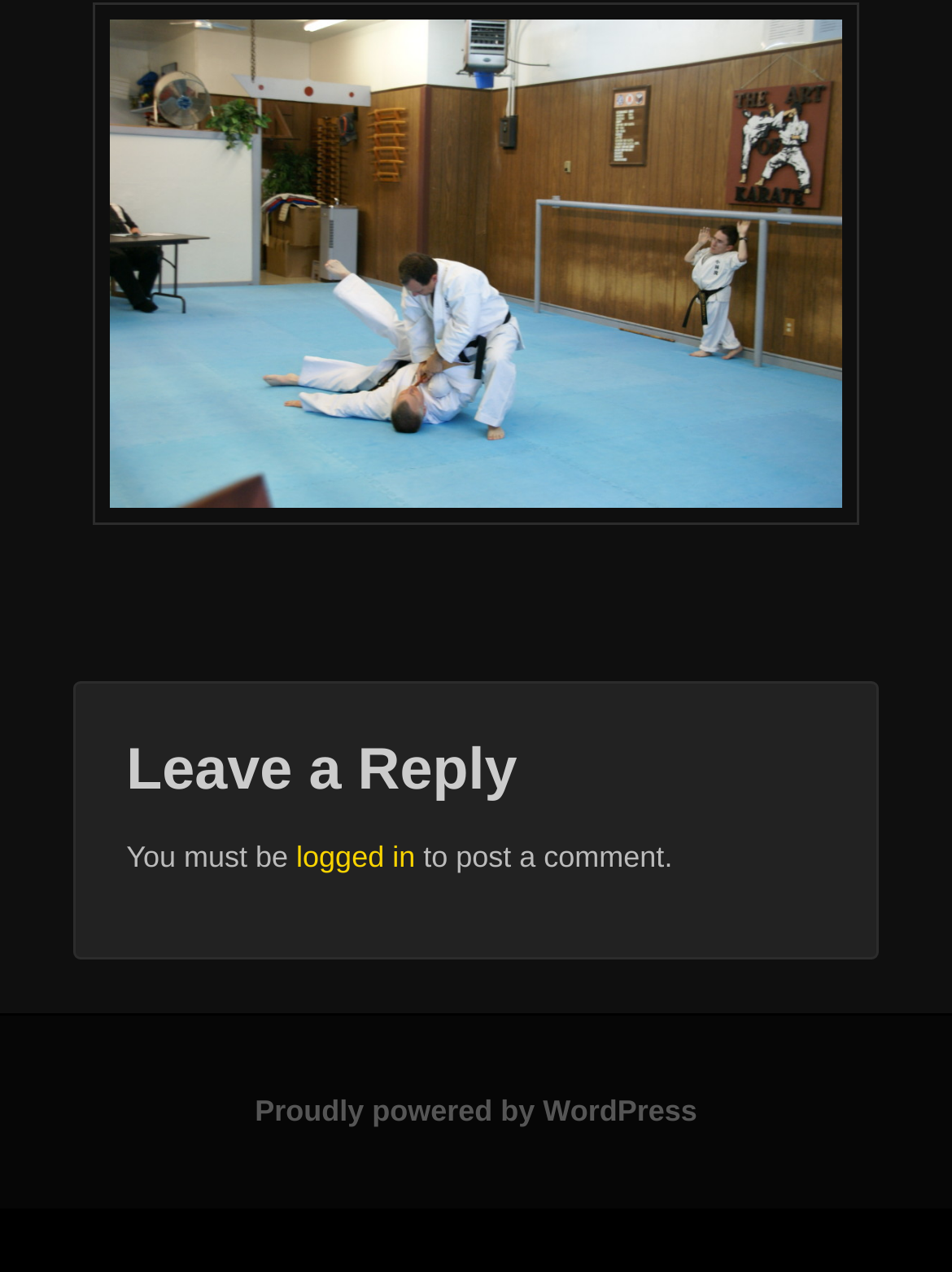What is the software powering this website?
Based on the image content, provide your answer in one word or a short phrase.

WordPress